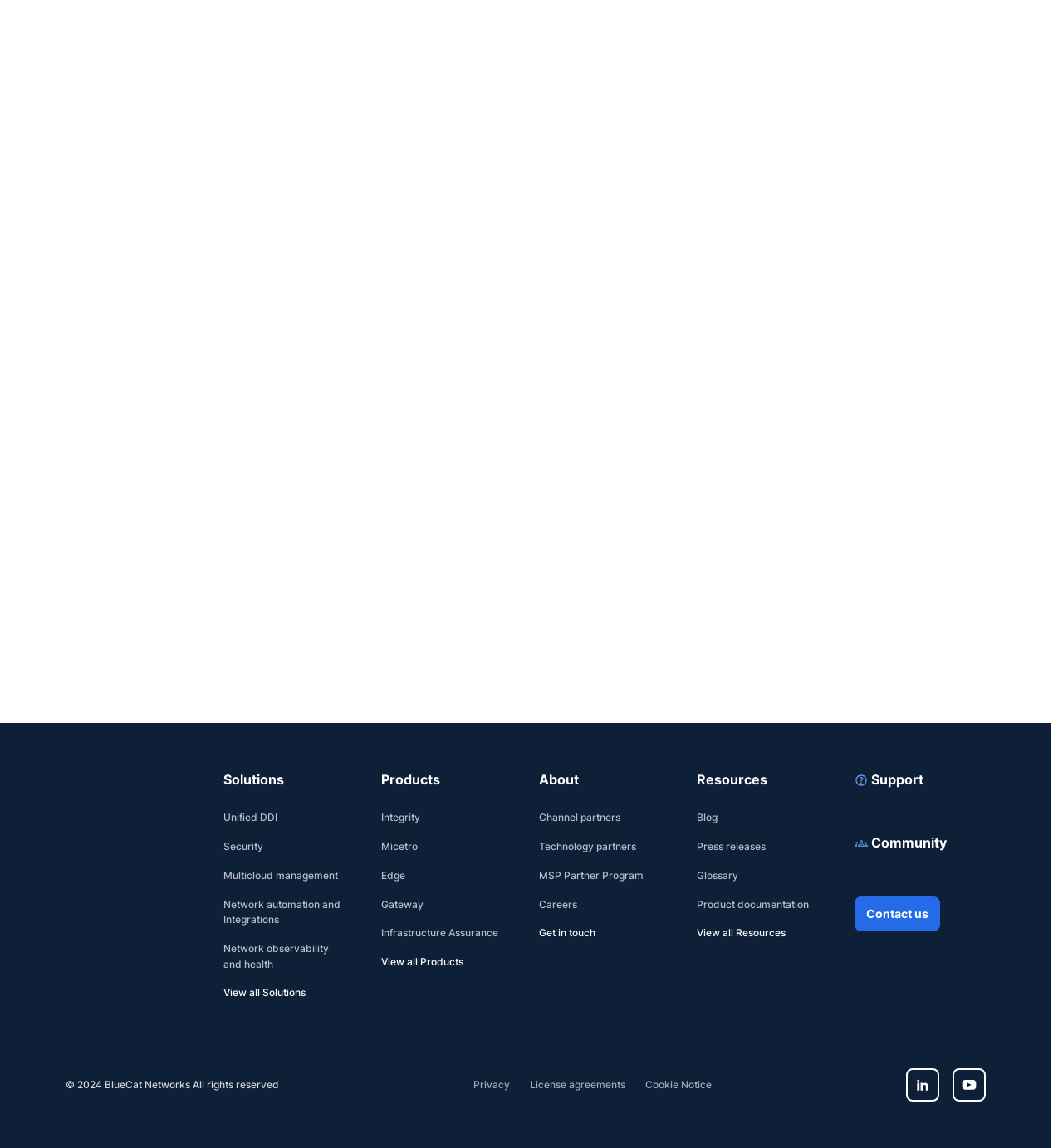What are the types of solutions offered by BlueCat?
Answer with a single word or short phrase according to what you see in the image.

Unified DDI, Security, etc.